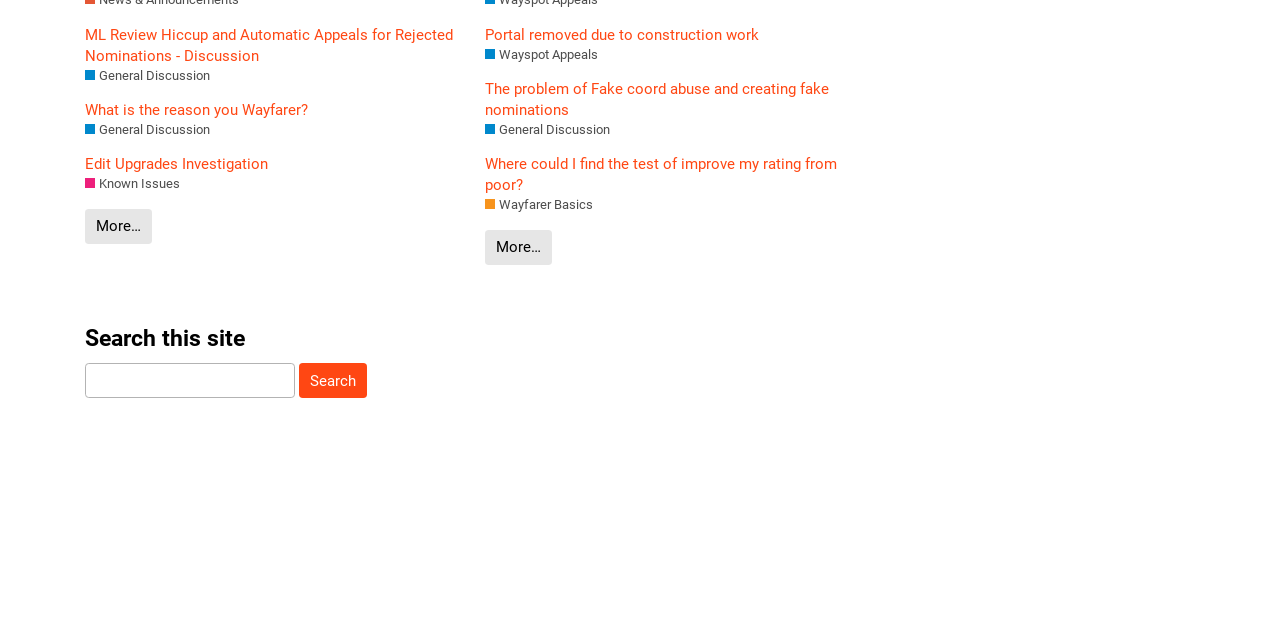Identify the bounding box coordinates for the UI element described as follows: "General Discussion". Ensure the coordinates are four float numbers between 0 and 1, formatted as [left, top, right, bottom].

[0.379, 0.189, 0.477, 0.218]